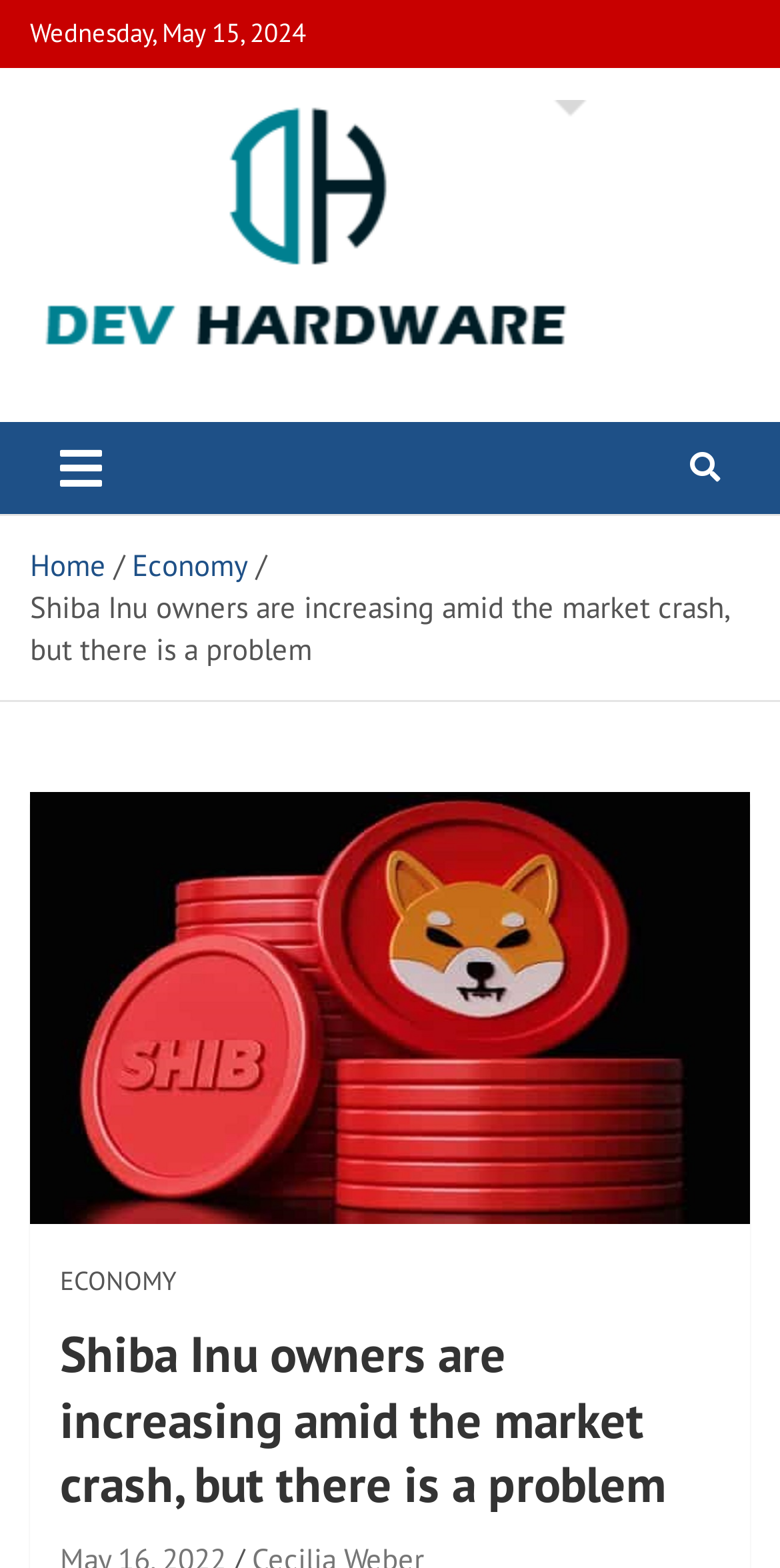Describe every aspect of the webpage comprehensively.

The webpage appears to be a news article page. At the top, there is a date displayed as "Wednesday, May 15, 2024". Below the date, there is a link to "Dev Hardware" accompanied by an image, and a heading with the same text. 

To the right of the "Dev Hardware" link, there is a brief description of the website, stating that it provides the latest breaking news and information on various topics. A "Toggle navigation" button is located nearby.

Below these elements, there is a navigation bar with links to "Home" and "Economy". The main article title, "Shiba Inu owners are increasing amid the market crash, but there is a problem", is displayed prominently. 

An image or figure is placed below the article title, taking up a significant portion of the page. At the bottom of the page, there is a link to "ECONOMY" with a heading that repeats the article title.